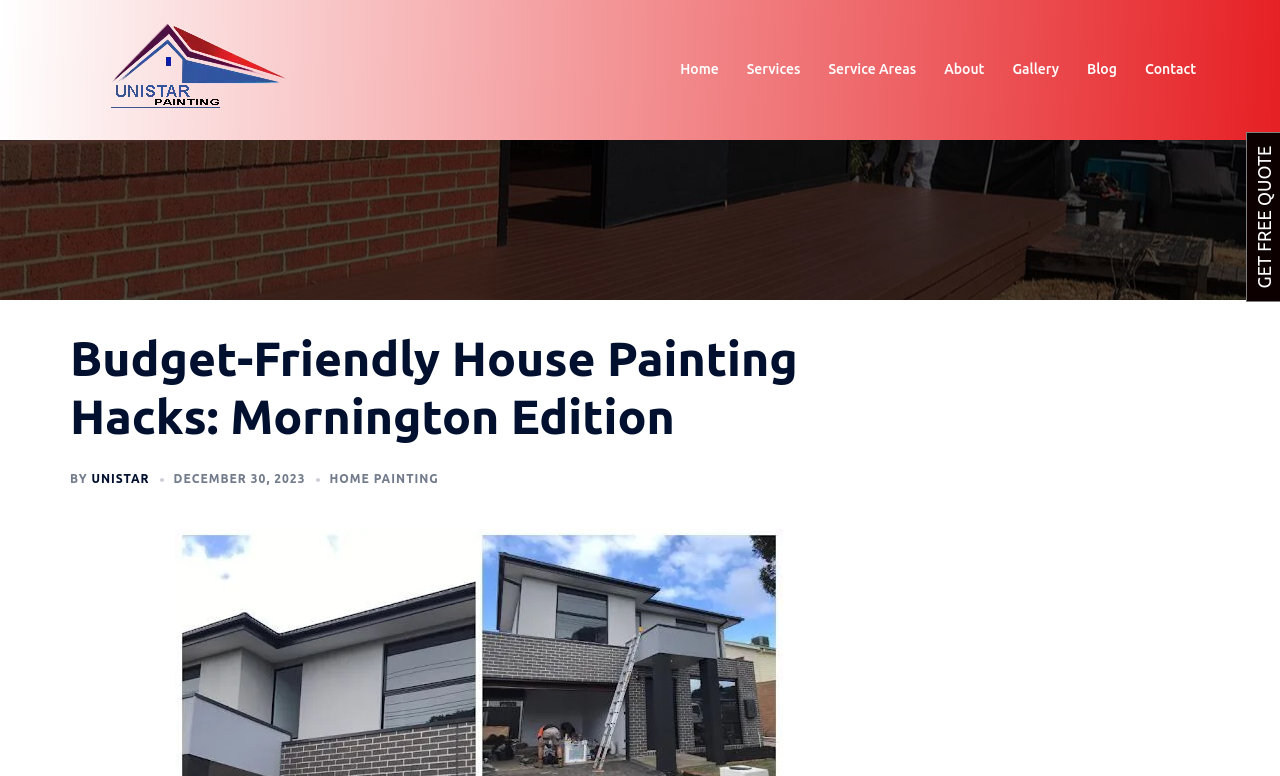Indicate the bounding box coordinates of the clickable region to achieve the following instruction: "read the blog."

[0.849, 0.075, 0.873, 0.105]